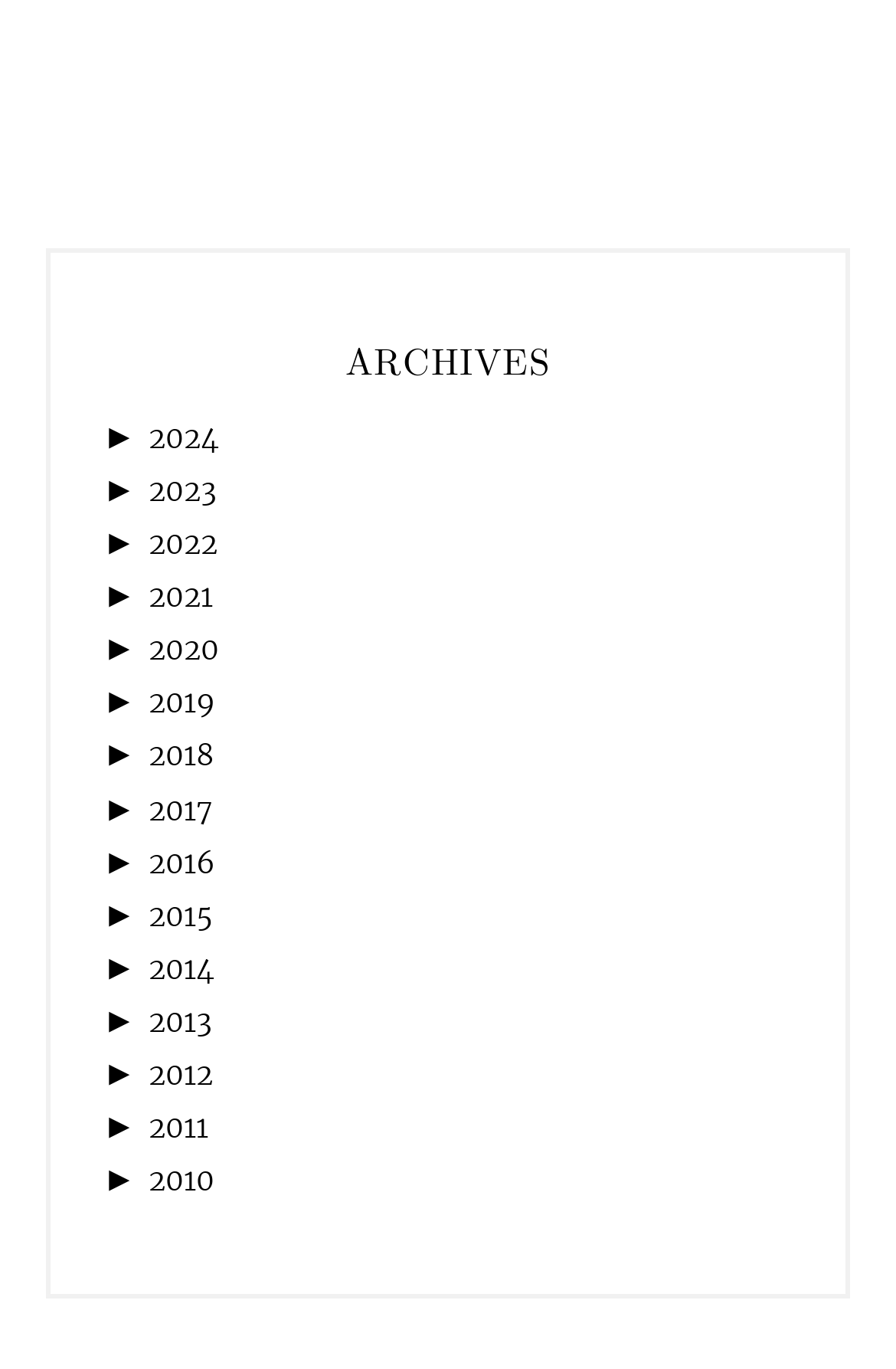Determine the bounding box coordinates for the UI element matching this description: "2021".

[0.166, 0.423, 0.237, 0.448]